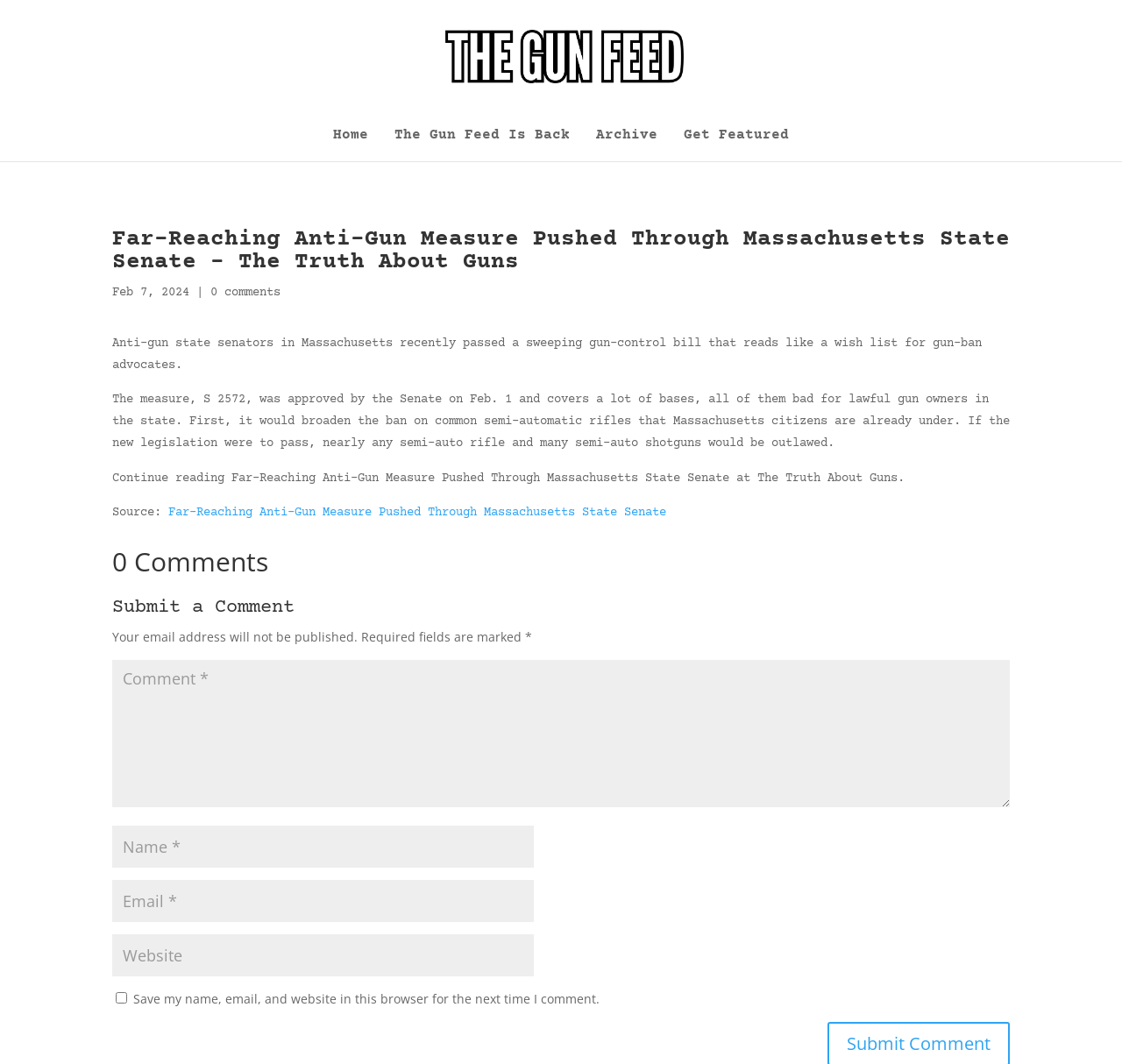Extract the bounding box coordinates for the UI element described by the text: "input value="Email *" aria-describedby="email-notes" name="email"". The coordinates should be in the form of [left, top, right, bottom] with values between 0 and 1.

[0.1, 0.827, 0.476, 0.866]